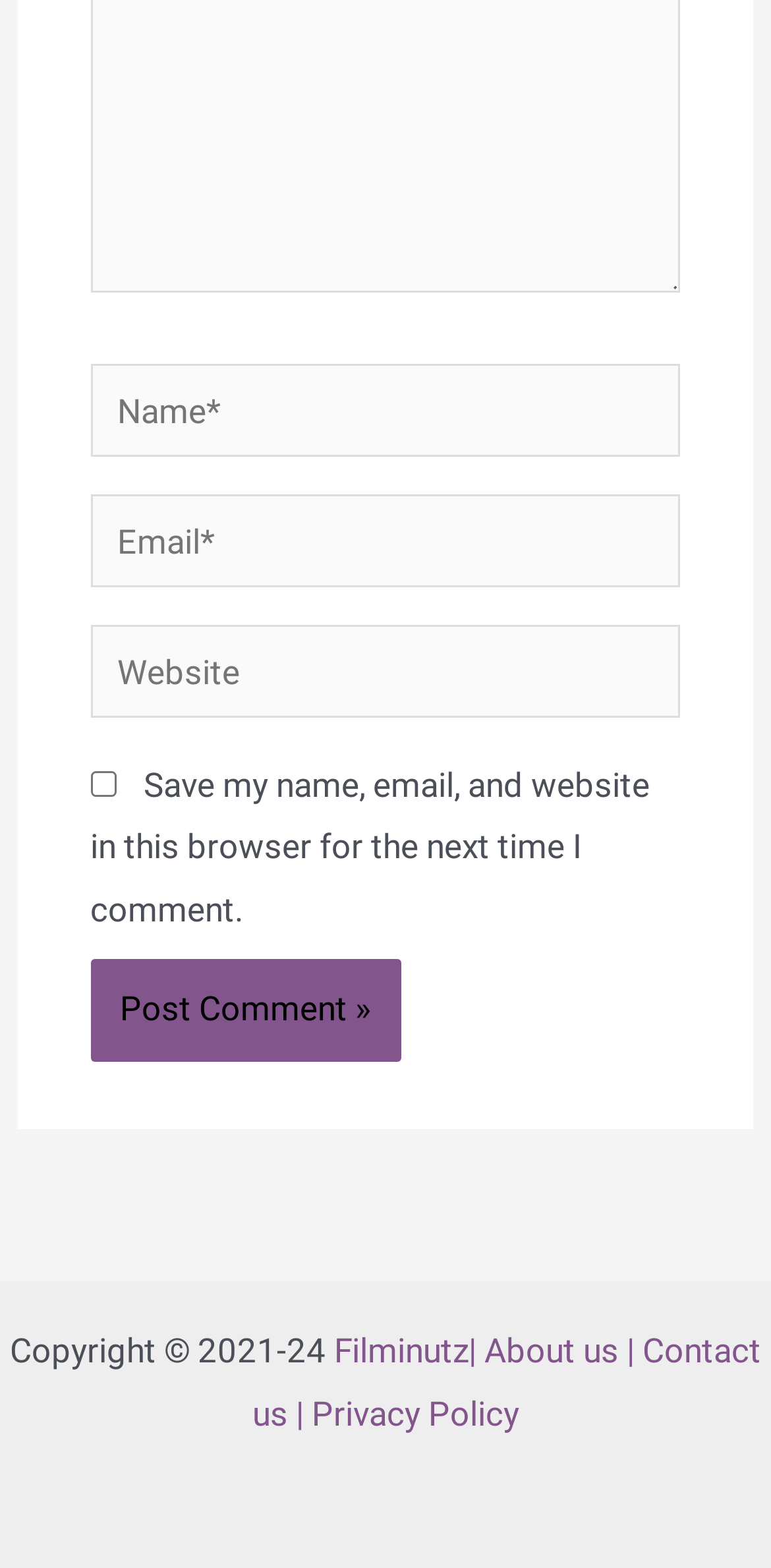Please reply to the following question using a single word or phrase: 
Is the website field required?

No